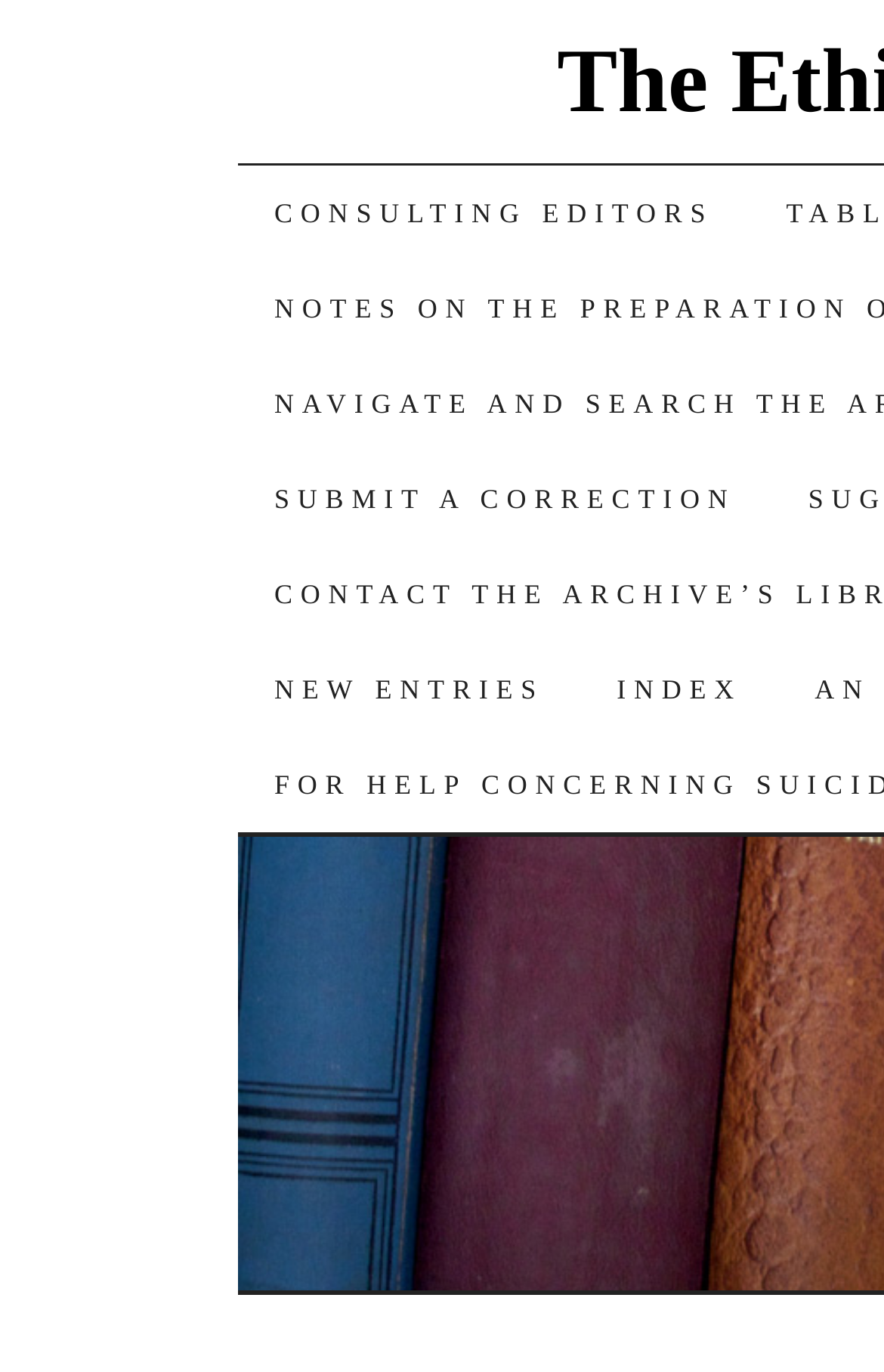Give the bounding box coordinates for this UI element: "Submit a Correction". The coordinates should be four float numbers between 0 and 1, arranged as [left, top, right, bottom].

[0.269, 0.329, 0.873, 0.398]